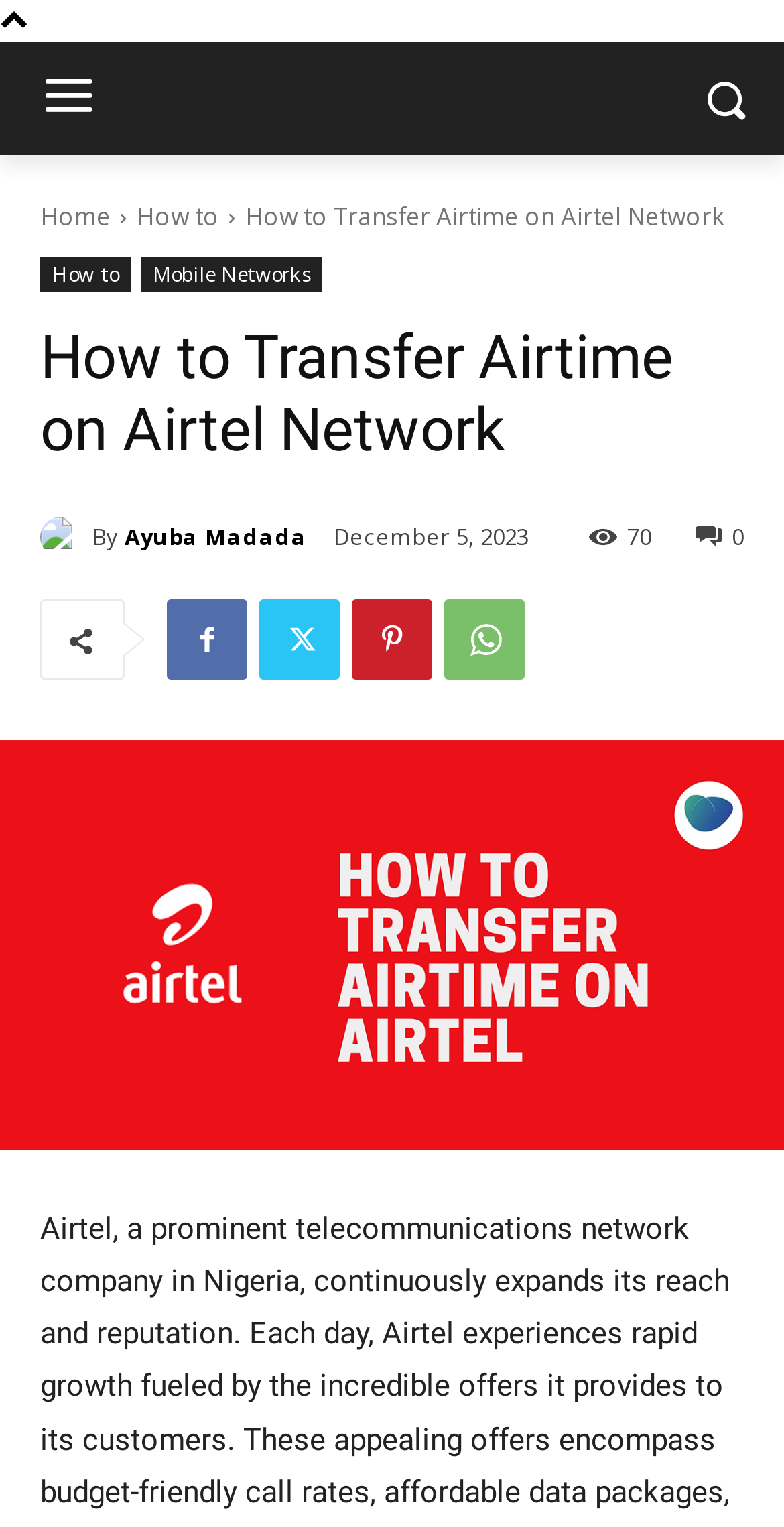What is the number of comments on the article?
Answer the question using a single word or phrase, according to the image.

0